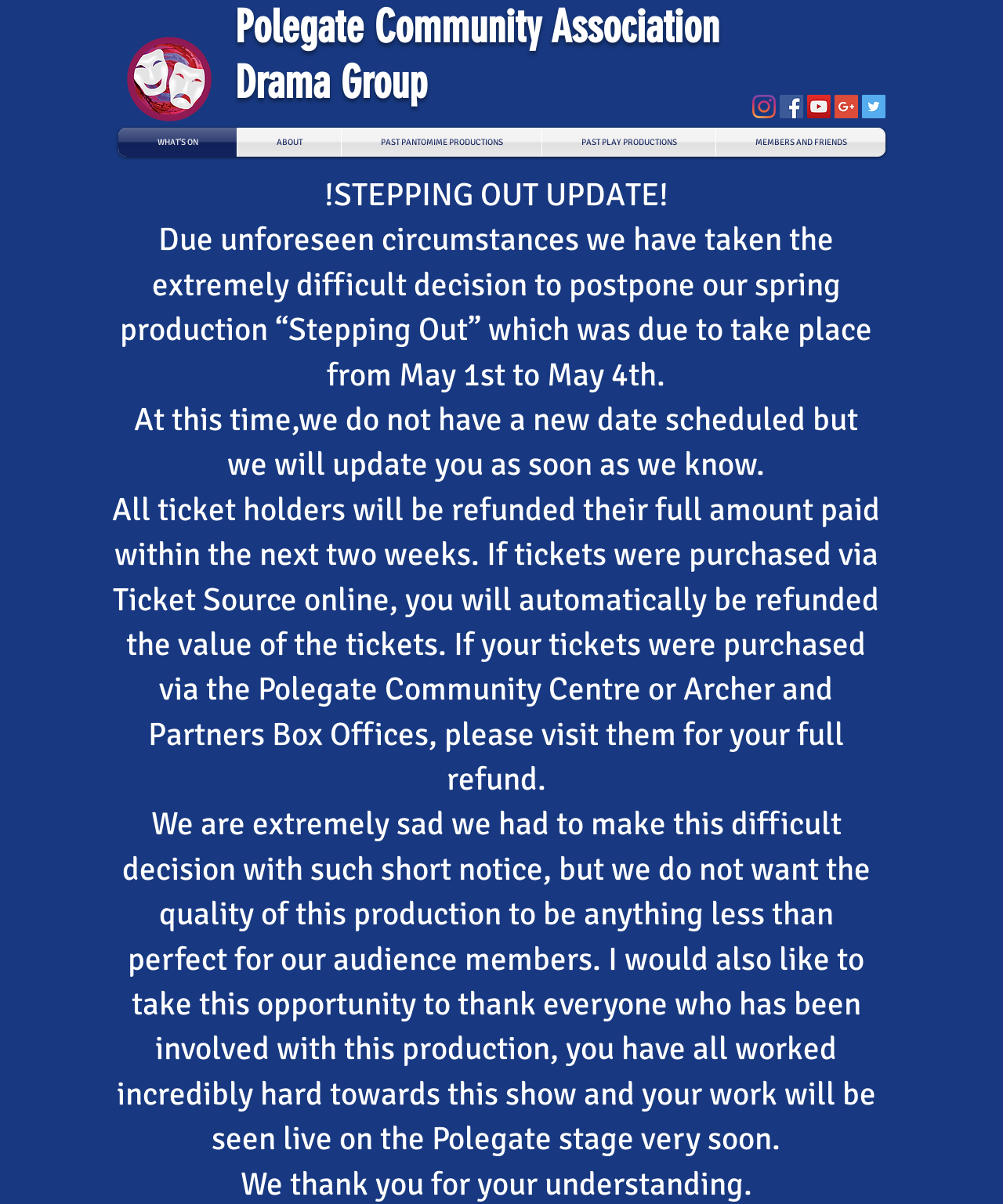How will ticket holders be refunded?
Make sure to answer the question with a detailed and comprehensive explanation.

I found the answer by reading the text in the static text elements, which explains that ticket holders will be refunded automatically if they purchased tickets online, and at the box office if they purchased tickets in person.